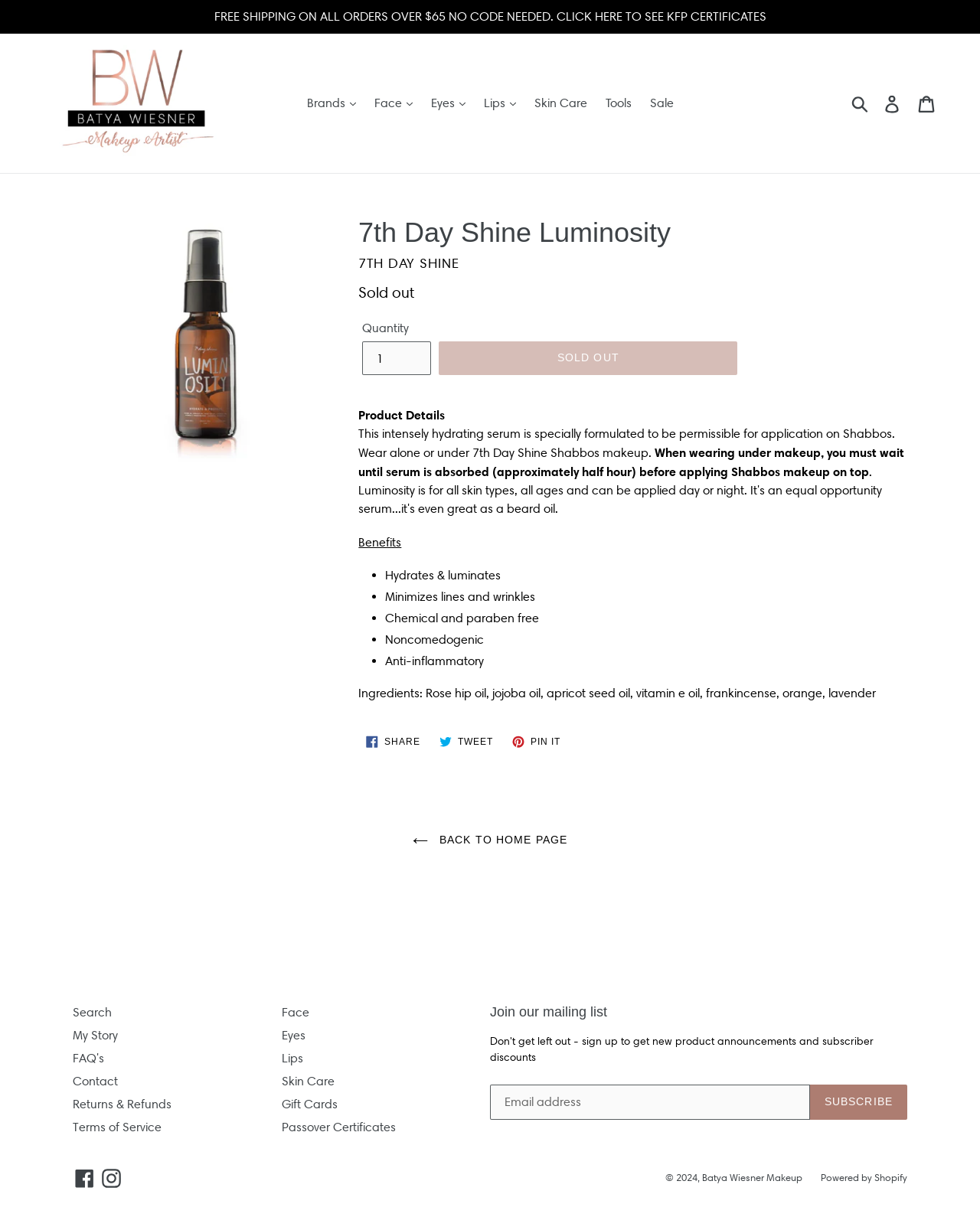Pinpoint the bounding box coordinates of the element you need to click to execute the following instruction: "Subscribe to the mailing list". The bounding box should be represented by four float numbers between 0 and 1, in the format [left, top, right, bottom].

[0.826, 0.882, 0.926, 0.91]